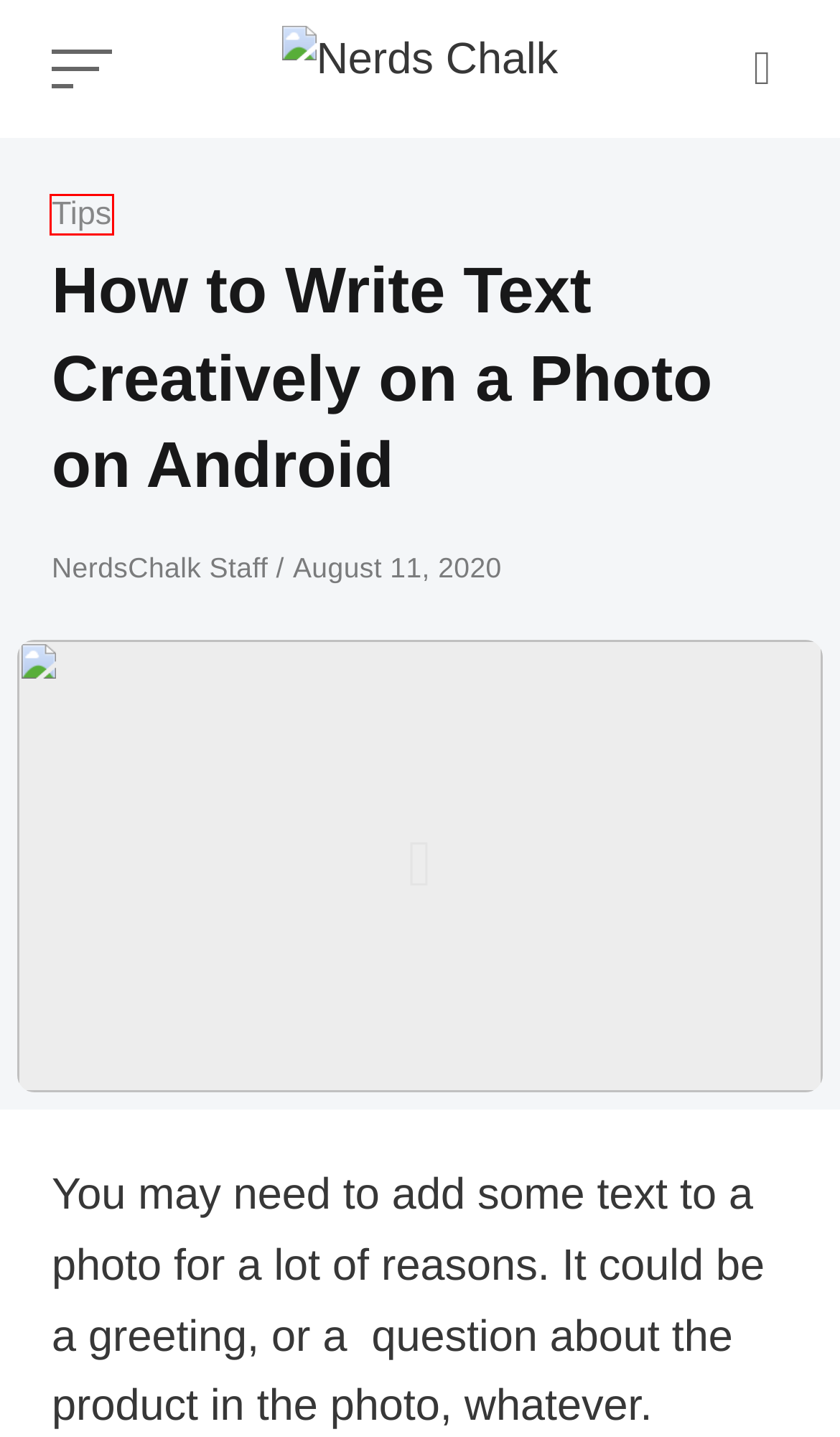You are presented with a screenshot of a webpage with a red bounding box. Select the webpage description that most closely matches the new webpage after clicking the element inside the red bounding box. The options are:
A. Tips Archives - Nerds Chalk
B. Add Archives - Nerds Chalk
C. How to Add Text in a Video on Android
D. We're hiring! - Nerds Chalk
E. Contact Us! - Nerds Chalk
F. NerdsChalk Staff, Author at Nerds Chalk
G. Text Archives - Nerds Chalk
H. How to Add Shapes to Screenshots in Snipping Tool on Windows 11

A